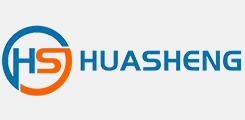What font style is used for the brand name?
Please give a detailed and elaborate answer to the question.

Upon examining the logo, I observed that the brand name 'HUASHENG' is displayed in a bold, clean font. This font style emphasizes the brand's commitment to quality and reliability in the textile industry.